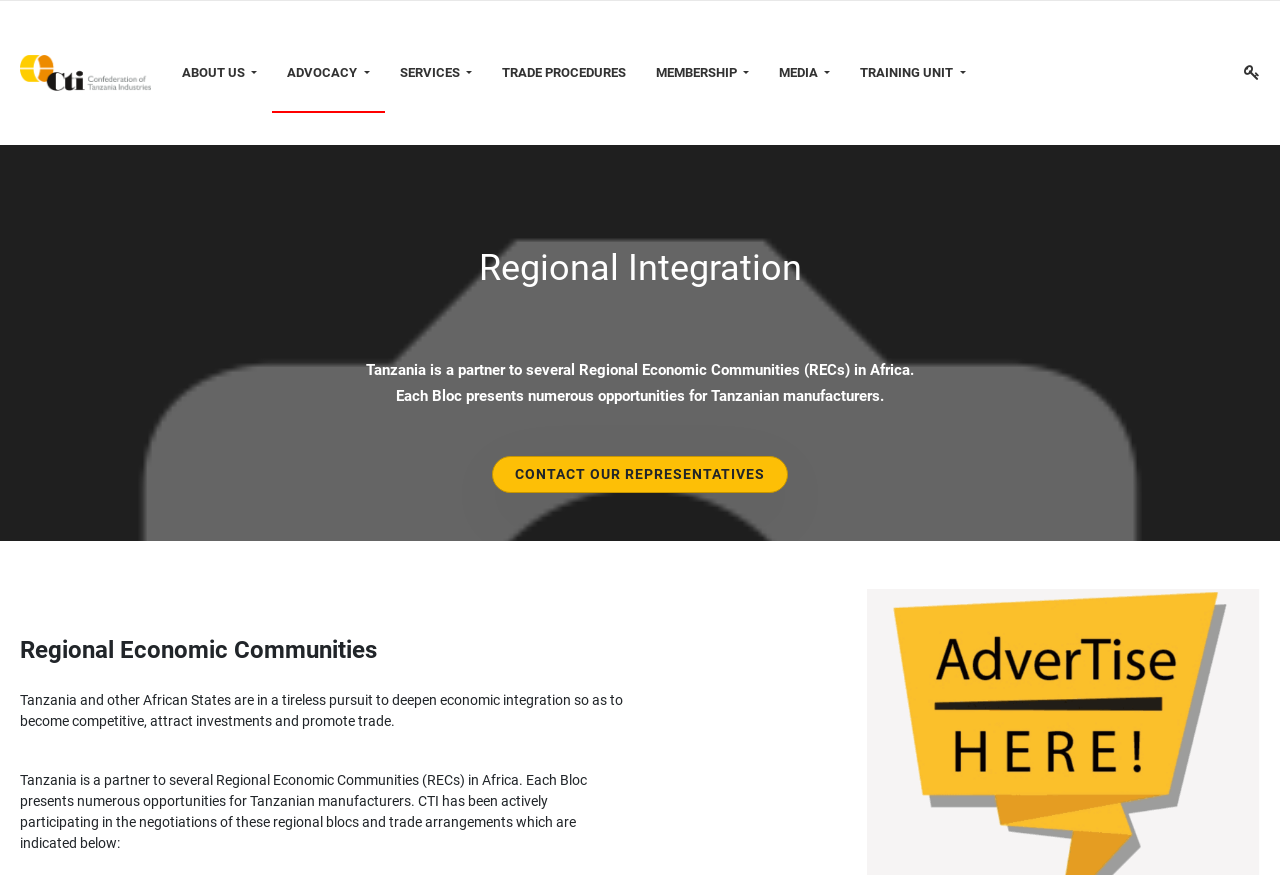Pinpoint the bounding box coordinates of the element to be clicked to execute the instruction: "Search".

[0.972, 0.075, 0.984, 0.092]